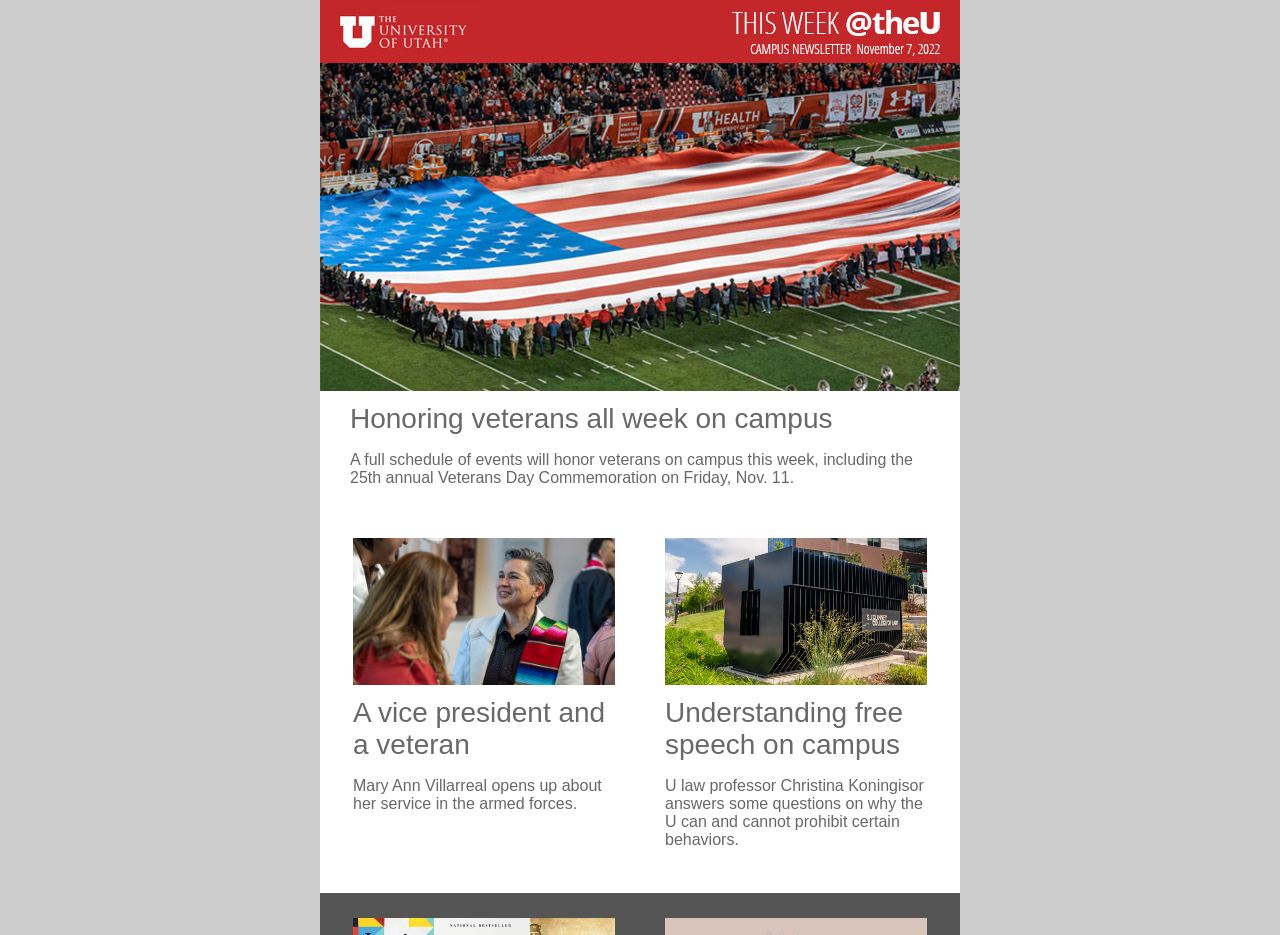Based on the provided description, "Understanding free speech on campus", find the bounding box of the corresponding UI element in the screenshot.

[0.52, 0.746, 0.706, 0.813]